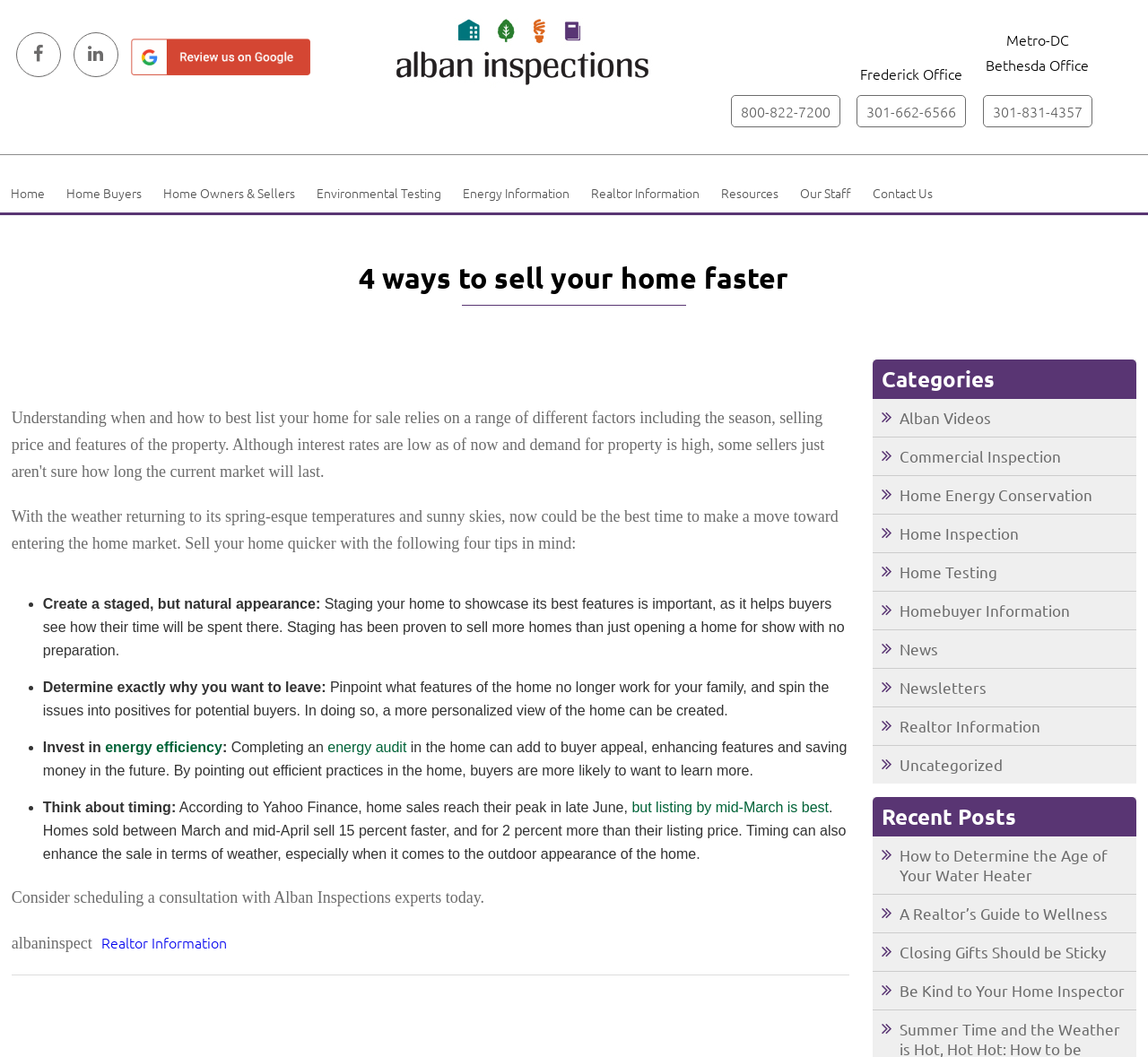What is the recommended time to list a home?
Observe the image and answer the question with a one-word or short phrase response.

Mid-March